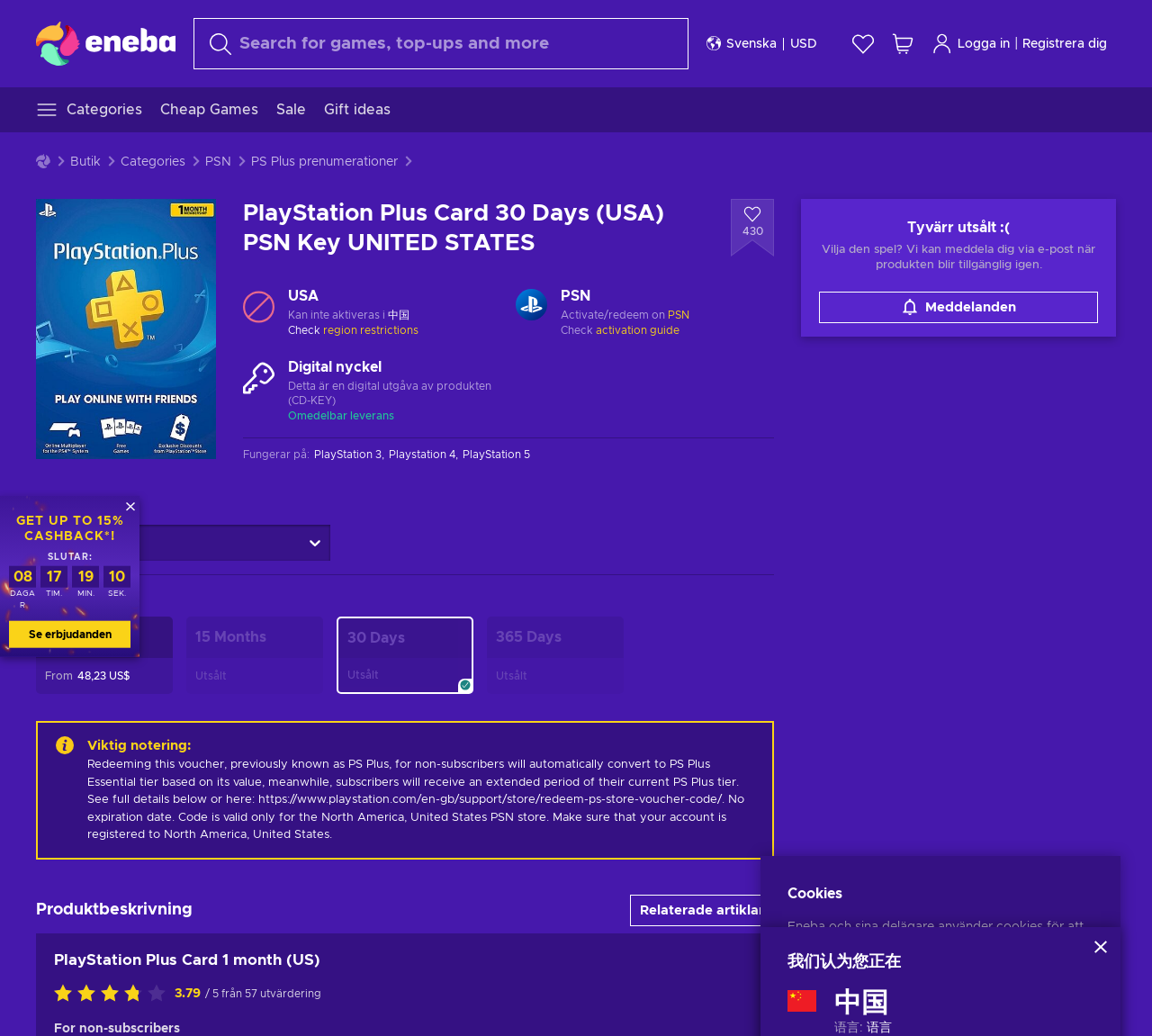Please locate the clickable area by providing the bounding box coordinates to follow this instruction: "Check the value of PlayStation Plus Card 30 Days (USA) PSN Key UNITED STATES".

[0.069, 0.571, 0.112, 0.583]